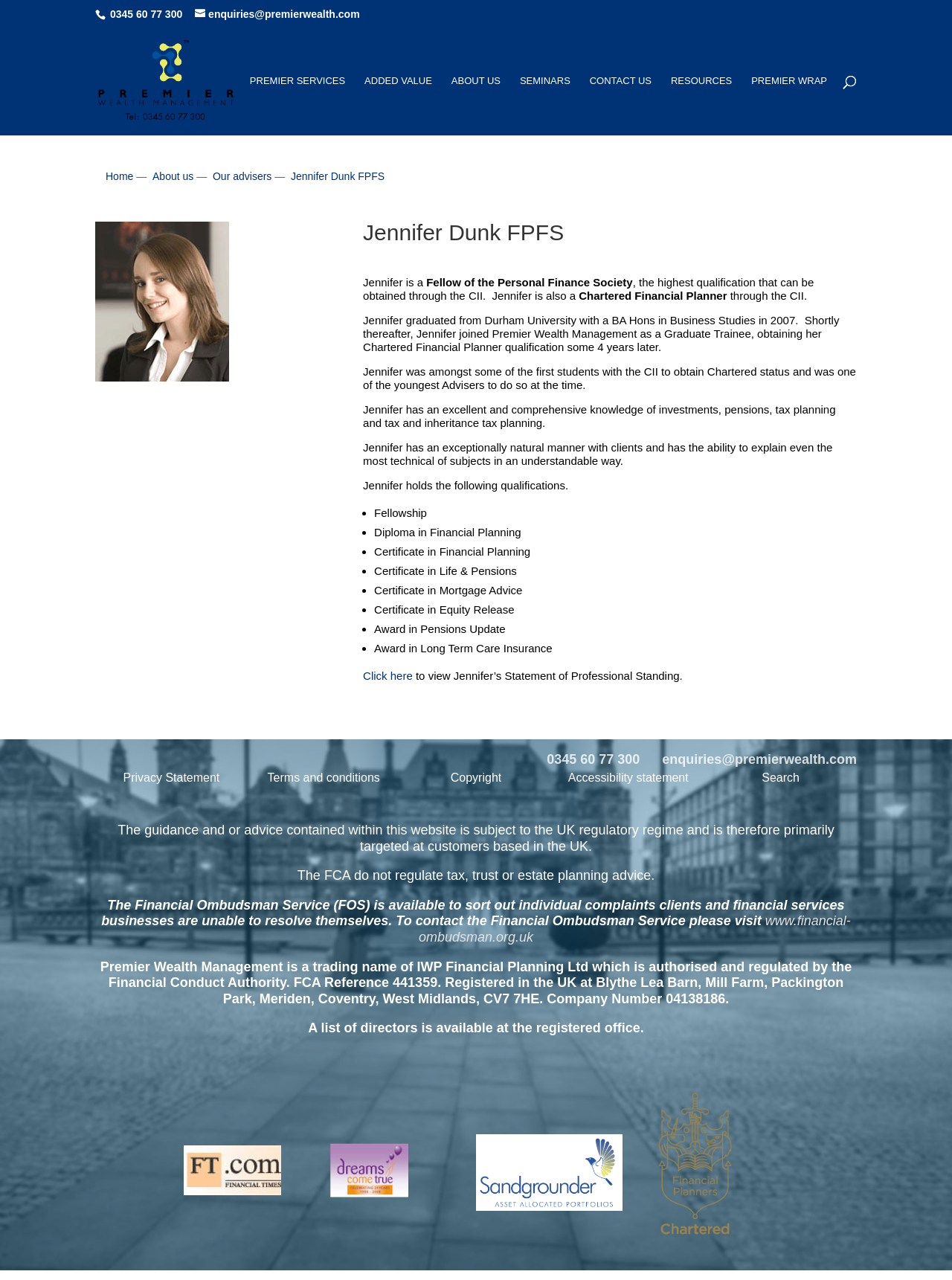Please mark the bounding box coordinates of the area that should be clicked to carry out the instruction: "Send an email to enquiries@premierwealth.com".

[0.205, 0.006, 0.378, 0.015]